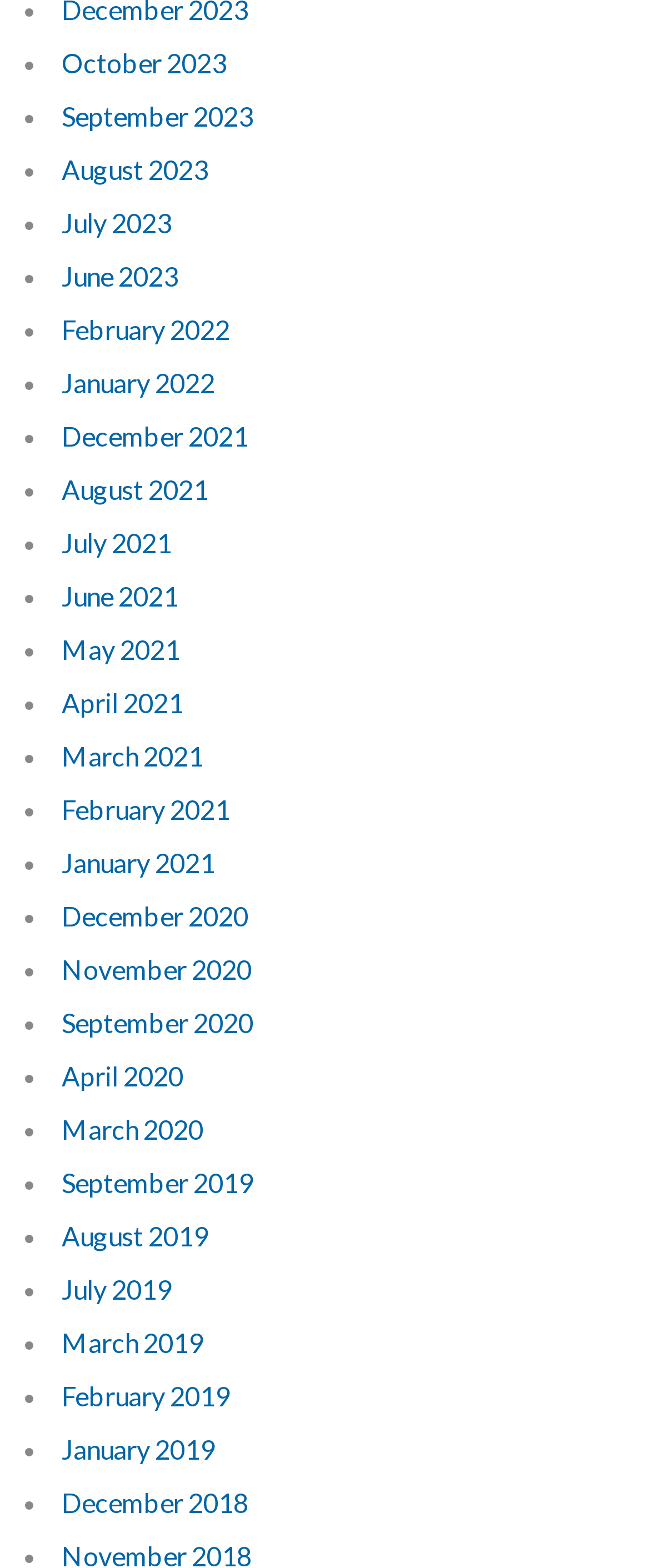Please identify the bounding box coordinates of the element I need to click to follow this instruction: "View October 2023".

[0.095, 0.03, 0.349, 0.05]